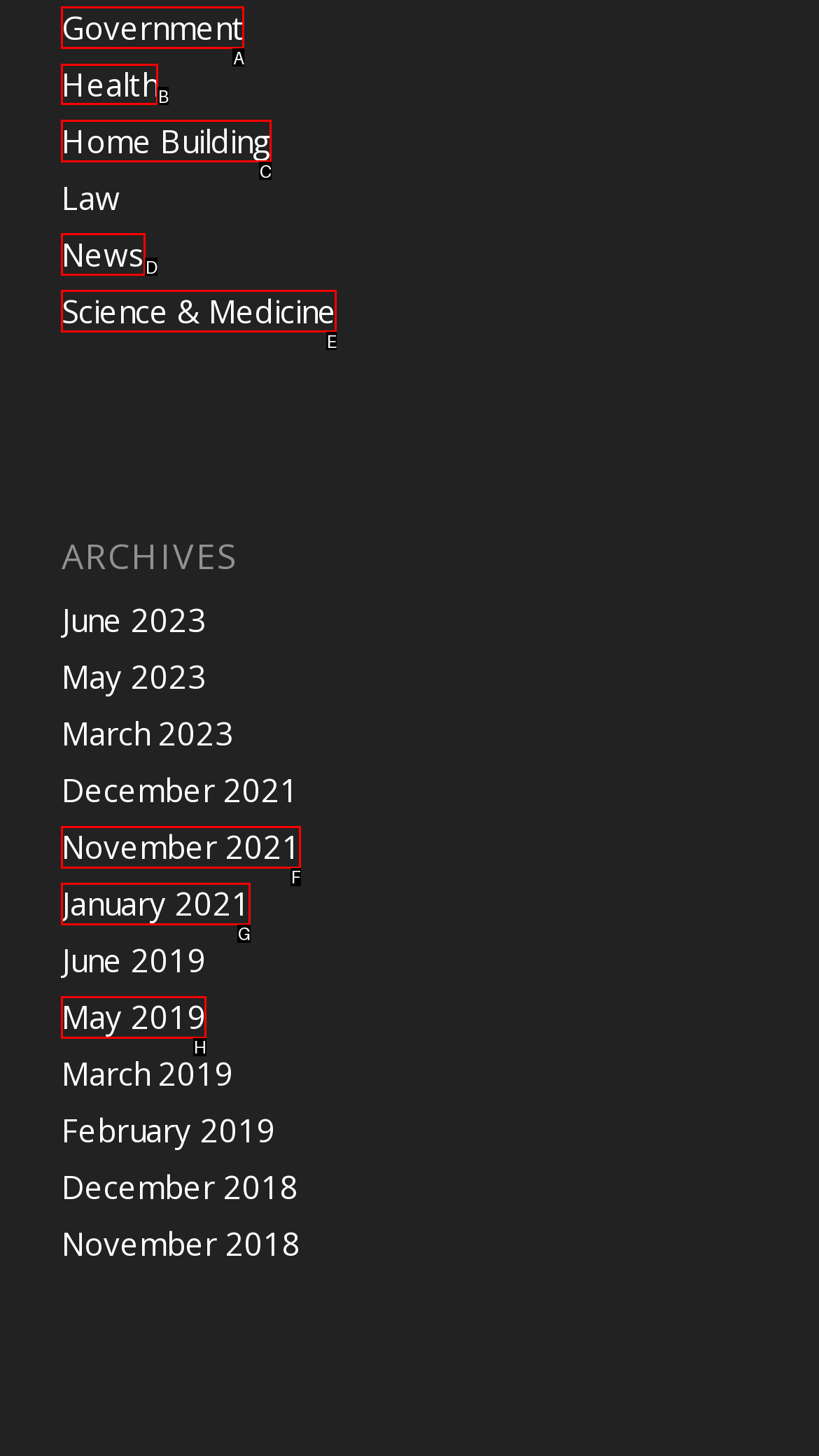Tell me the letter of the UI element to click in order to accomplish the following task: Explore Health
Answer with the letter of the chosen option from the given choices directly.

B